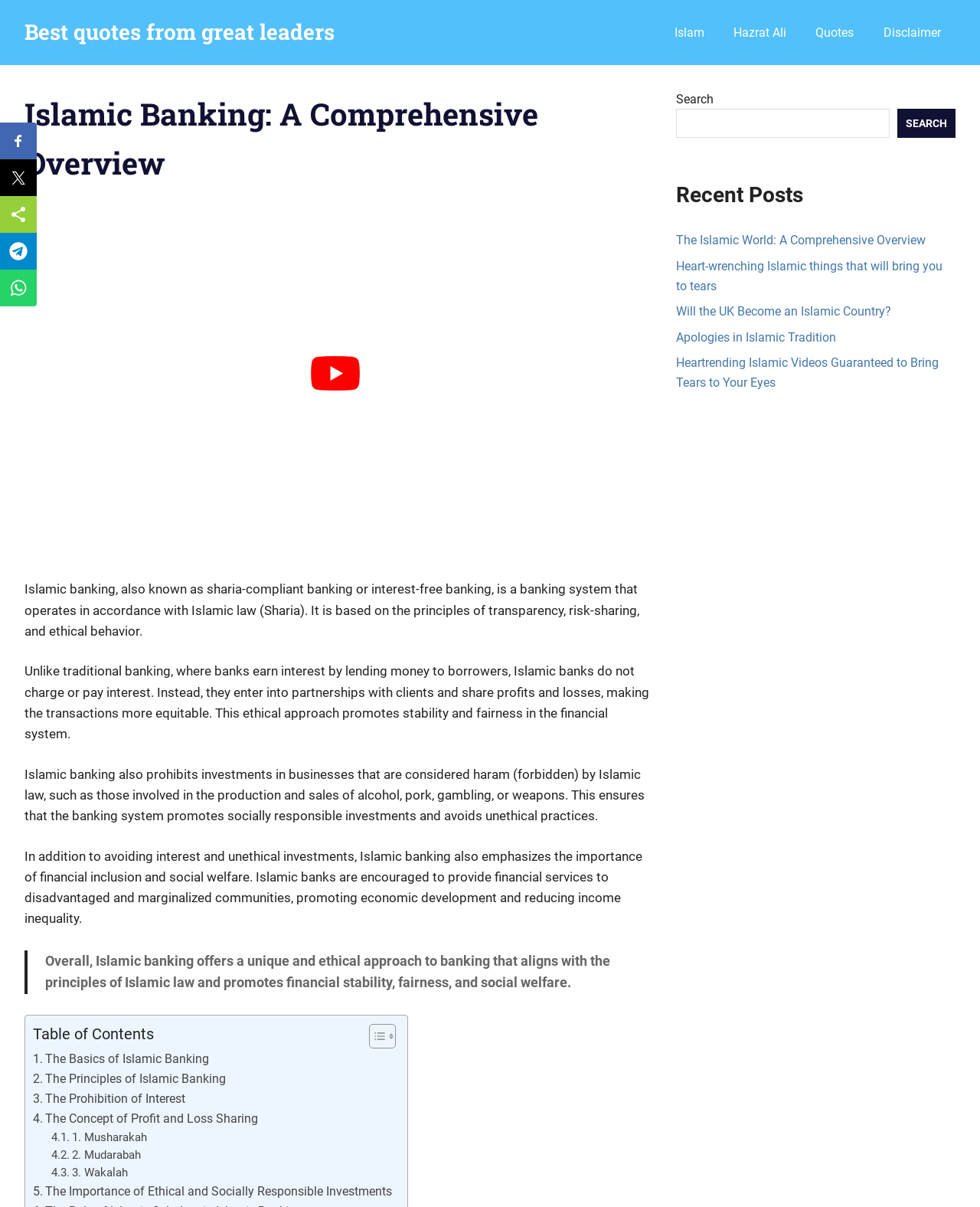What is prohibited in Islamic banking investments?
Could you please answer the question thoroughly and with as much detail as possible?

The webpage states that Islamic banking prohibits investments in businesses that are considered haram (forbidden) by Islamic law, such as those involved in the production and sales of alcohol, pork, gambling, or weapons.